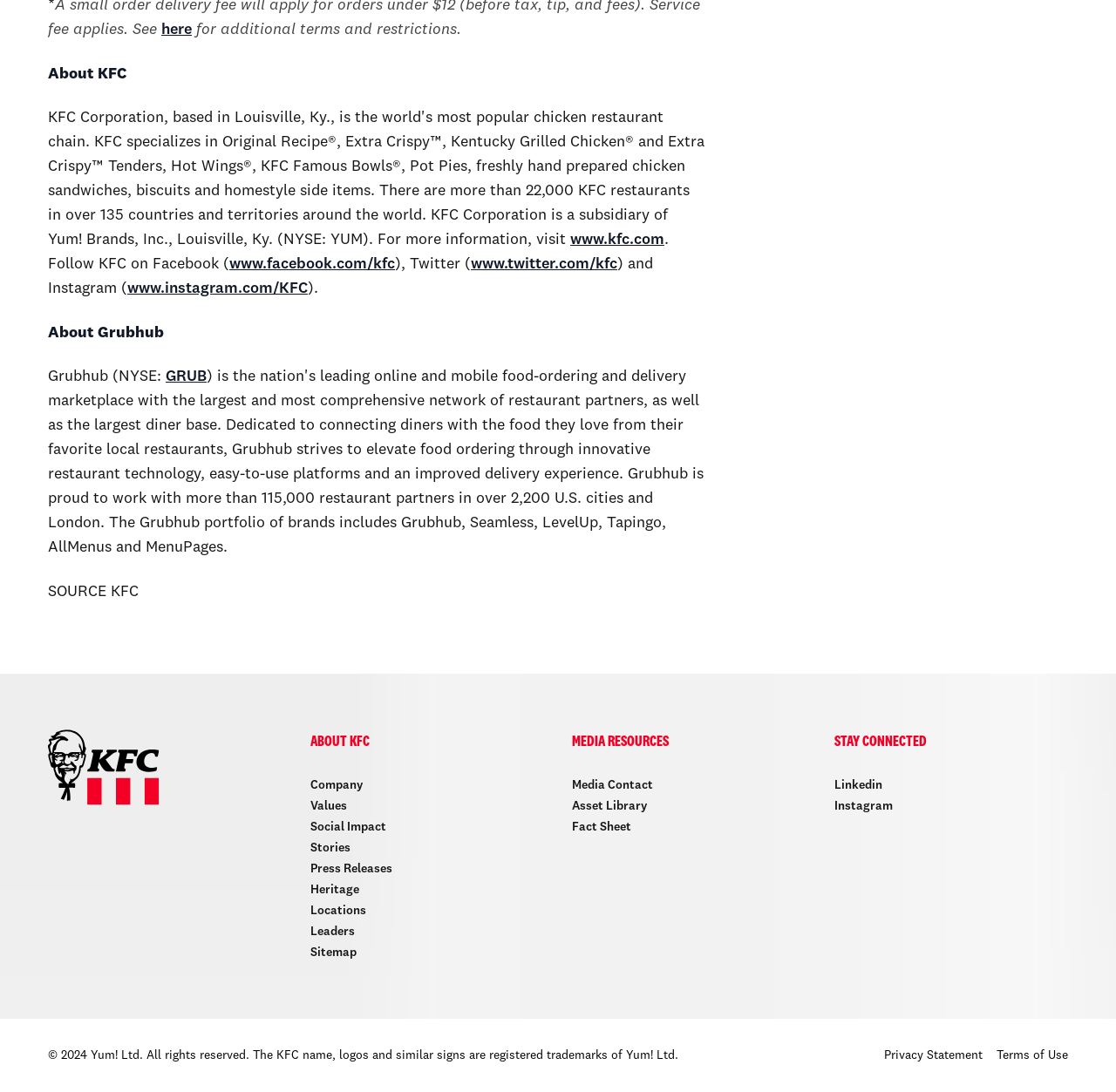Identify the bounding box coordinates for the region to click in order to carry out this instruction: "Follow KFC on Facebook". Provide the coordinates using four float numbers between 0 and 1, formatted as [left, top, right, bottom].

[0.205, 0.235, 0.354, 0.249]